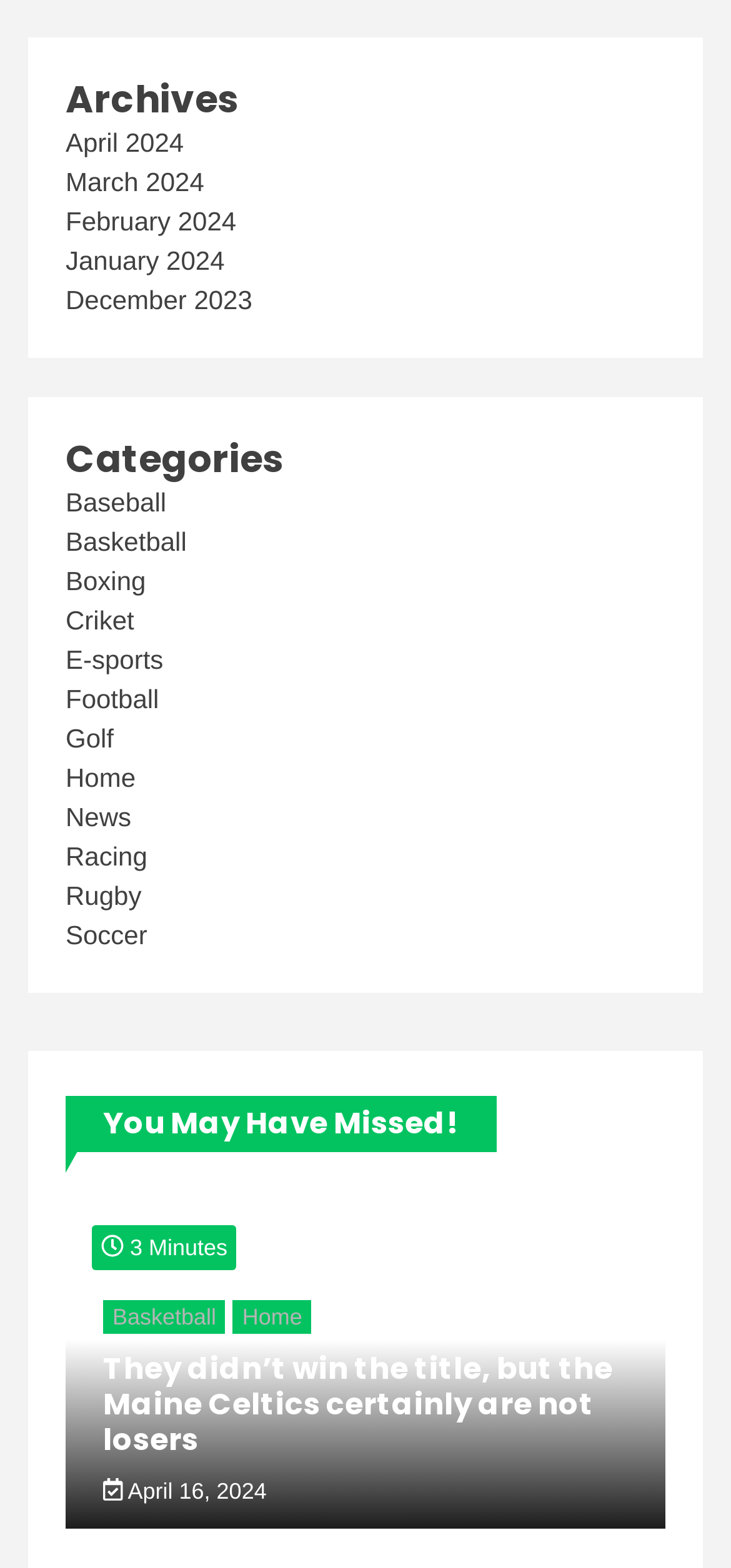Can you pinpoint the bounding box coordinates for the clickable element required for this instruction: "View archives"? The coordinates should be four float numbers between 0 and 1, i.e., [left, top, right, bottom].

[0.09, 0.047, 0.91, 0.078]